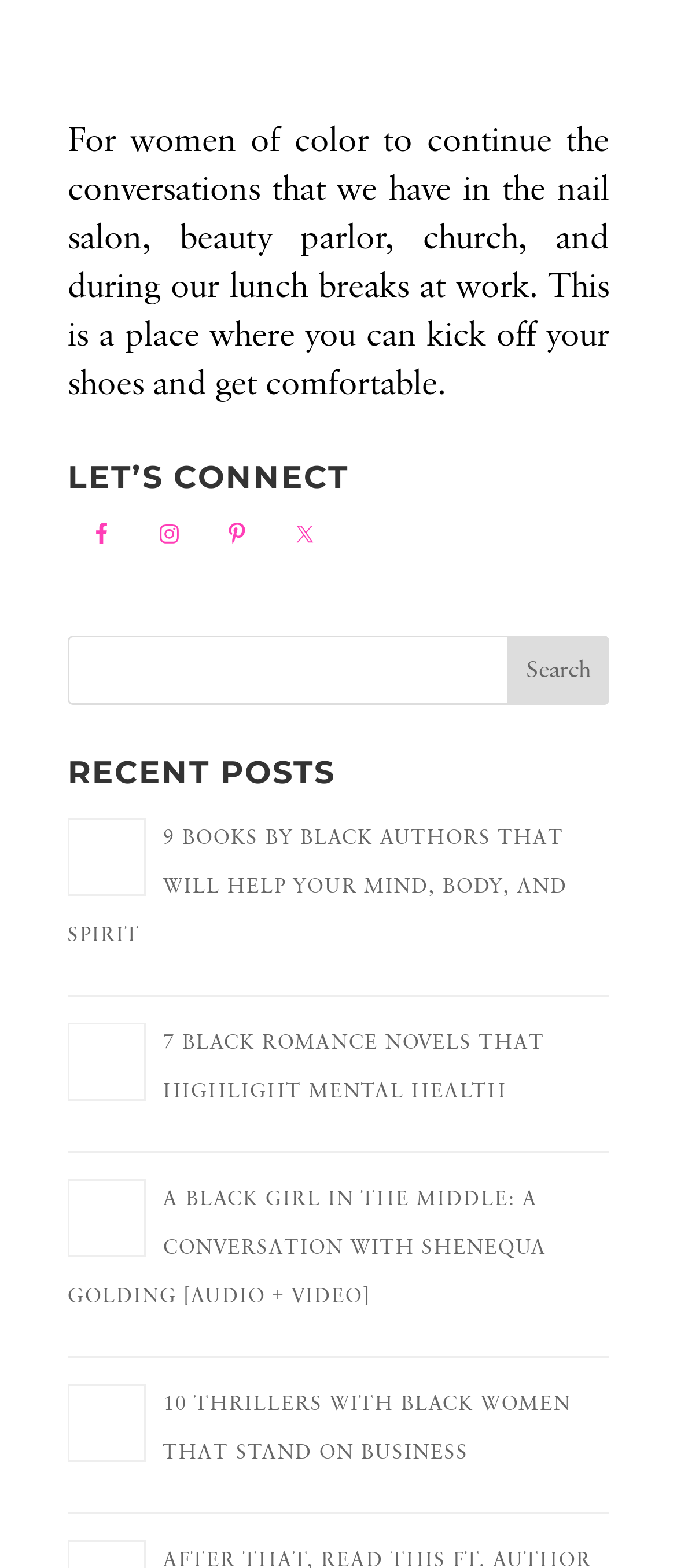What is the topic of the first recent post?
Analyze the image and deliver a detailed answer to the question.

The first recent post on the webpage is an image with a heading that reads '9 BOOKS BY BLACK AUTHORS THAT WILL HELP YOUR MIND, BODY, AND SPIRIT'. This suggests that the post is about book recommendations from Black authors that can benefit one's mental, physical, and spiritual well-being.